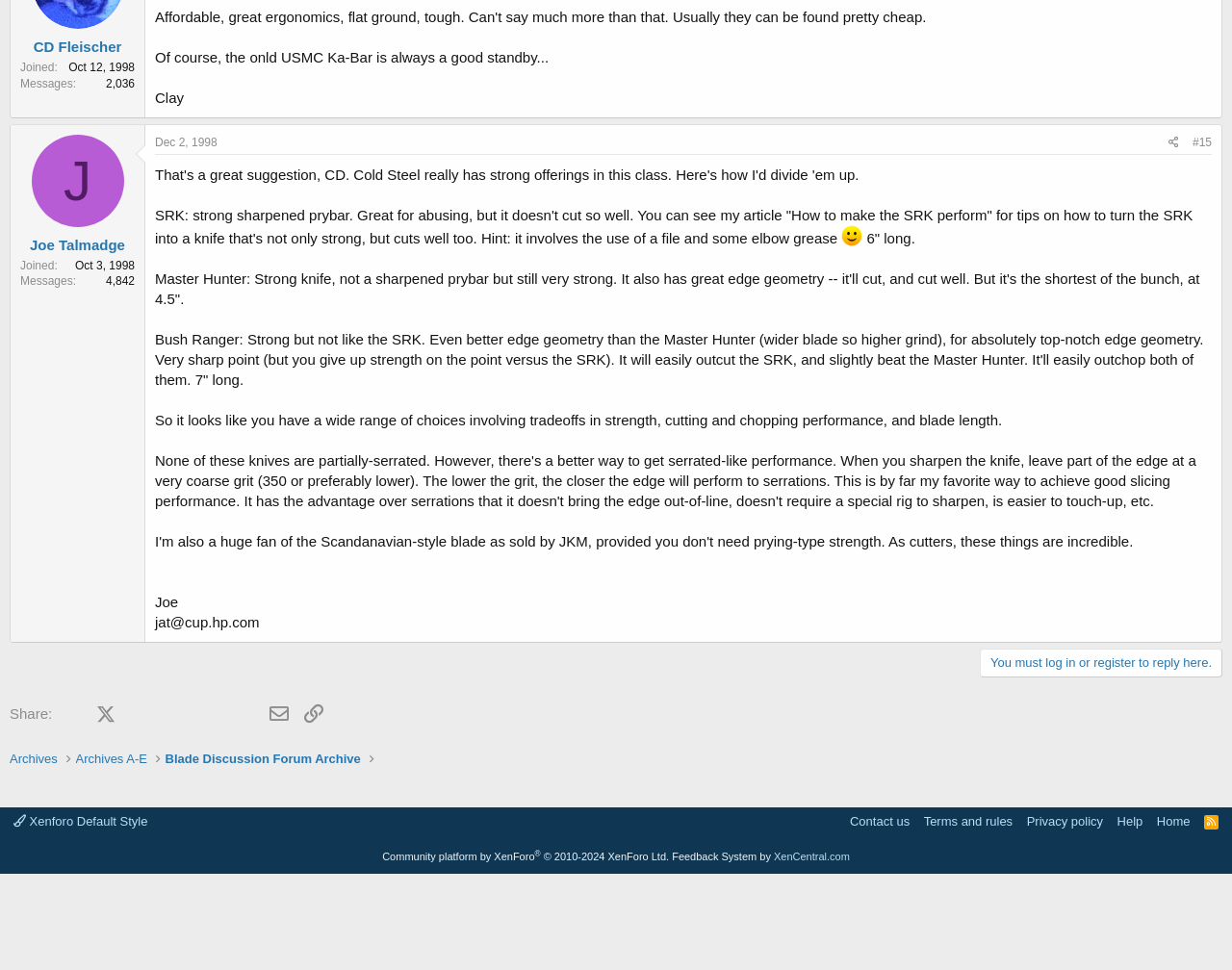Find the bounding box coordinates for the area that must be clicked to perform this action: "Click on the link to view Joe Talmadge's profile".

[0.025, 0.139, 0.1, 0.234]